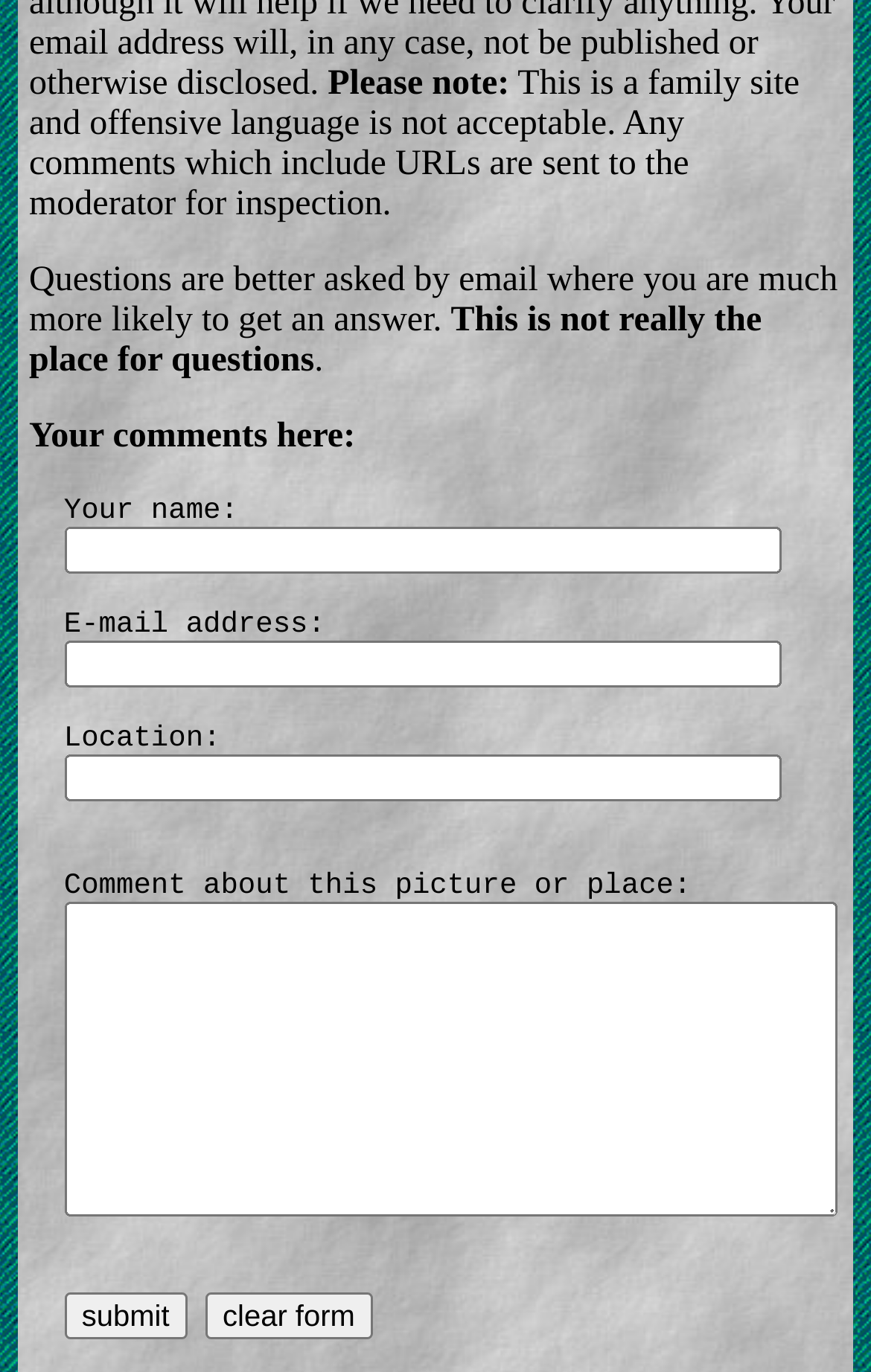Provide a short answer to the following question with just one word or phrase: How many buttons are available on this webpage?

2